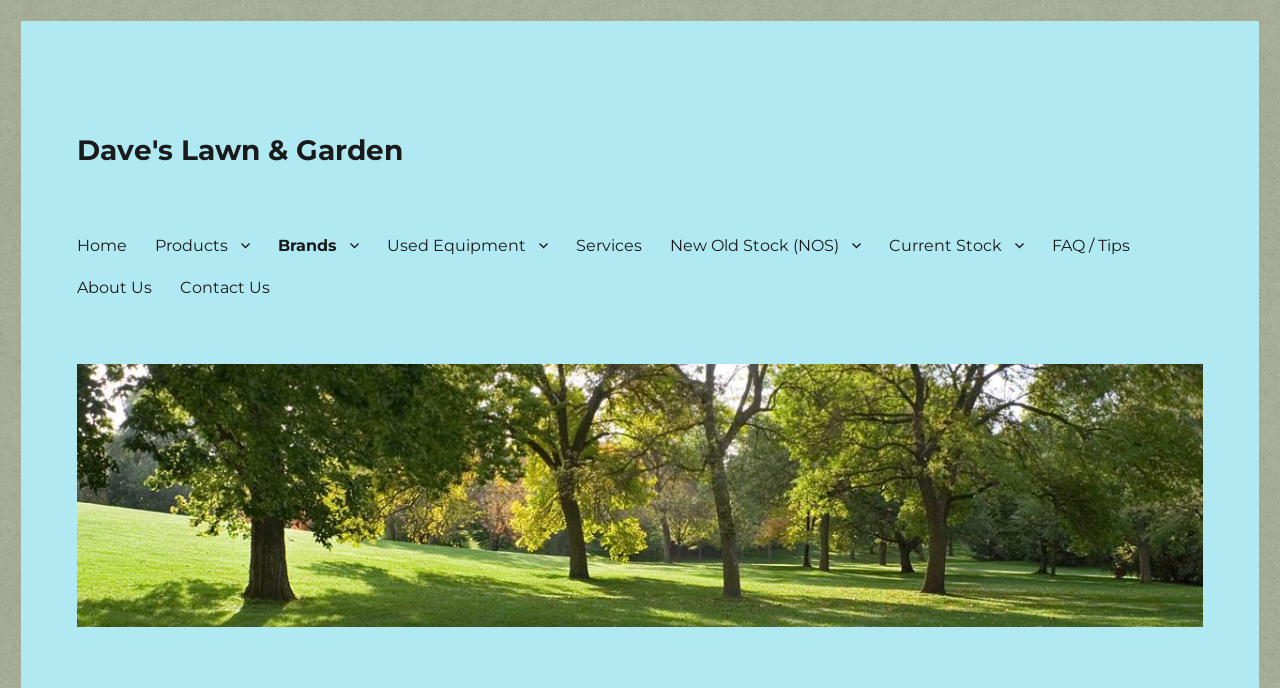Identify the bounding box coordinates of the section that should be clicked to achieve the task described: "Go to the next page".

None